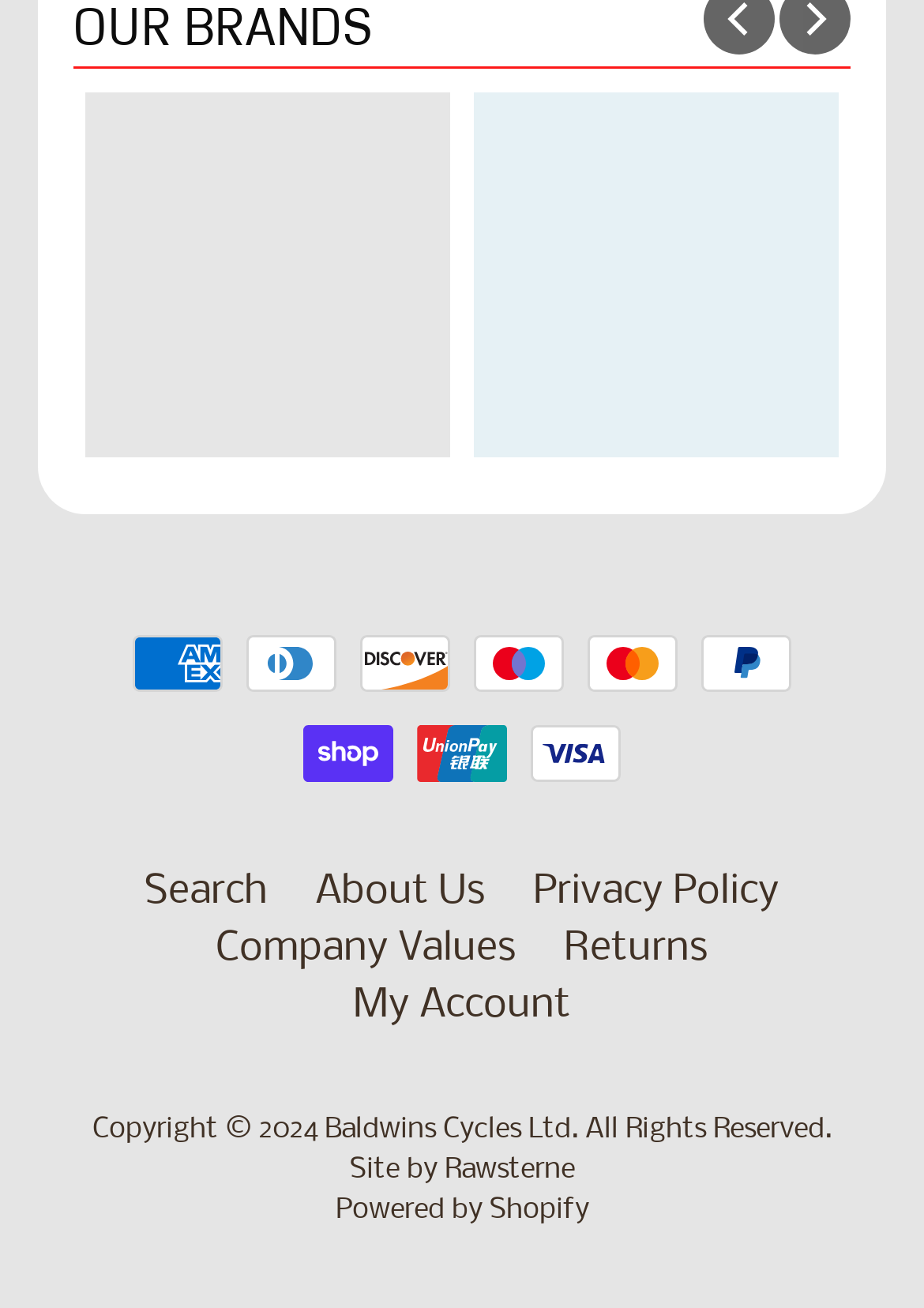What payment methods are accepted?
Give a single word or phrase as your answer by examining the image.

Credit cards and PayPal